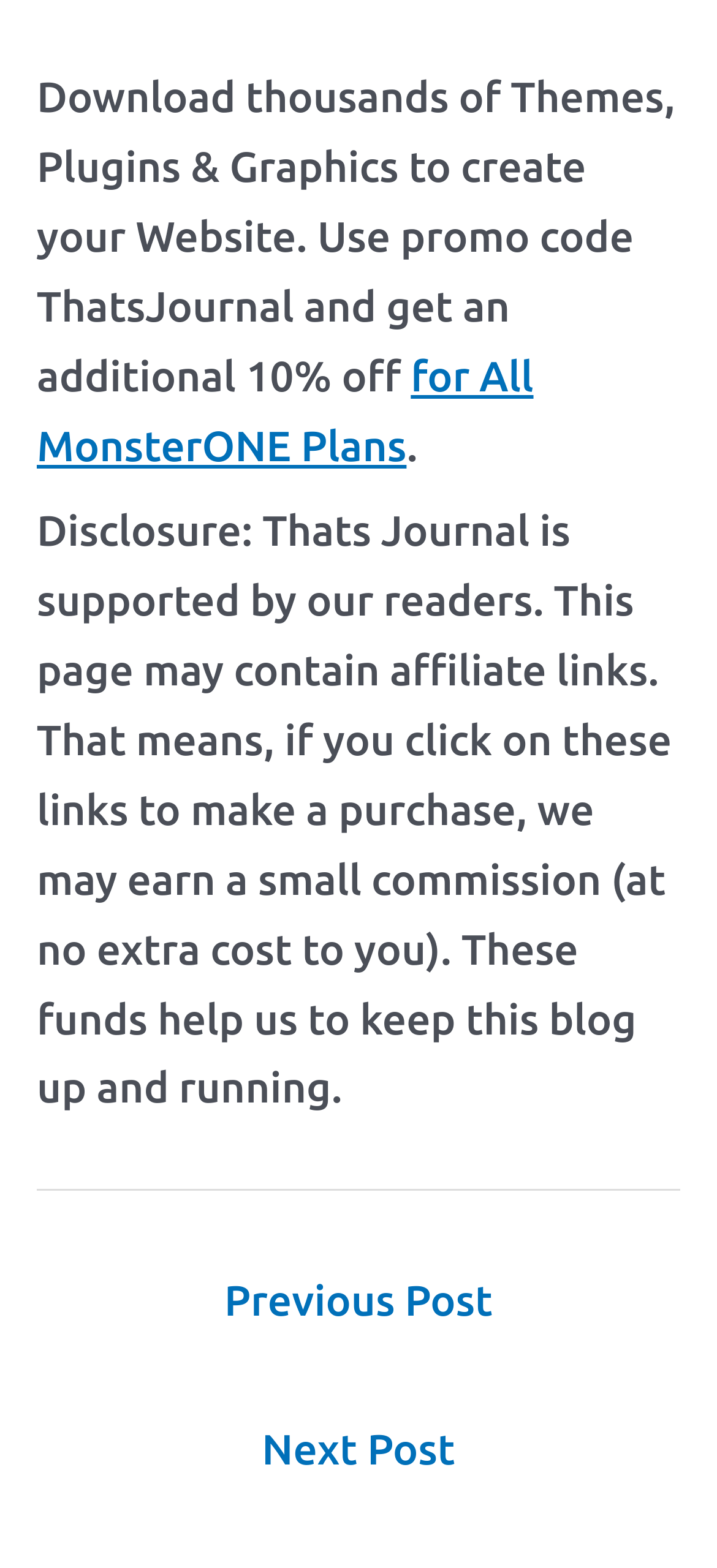Bounding box coordinates are to be given in the format (top-left x, top-left y, bottom-right x, bottom-right y). All values must be floating point numbers between 0 and 1. Provide the bounding box coordinate for the UI element described as: ← Previous Post

[0.074, 0.802, 0.926, 0.865]